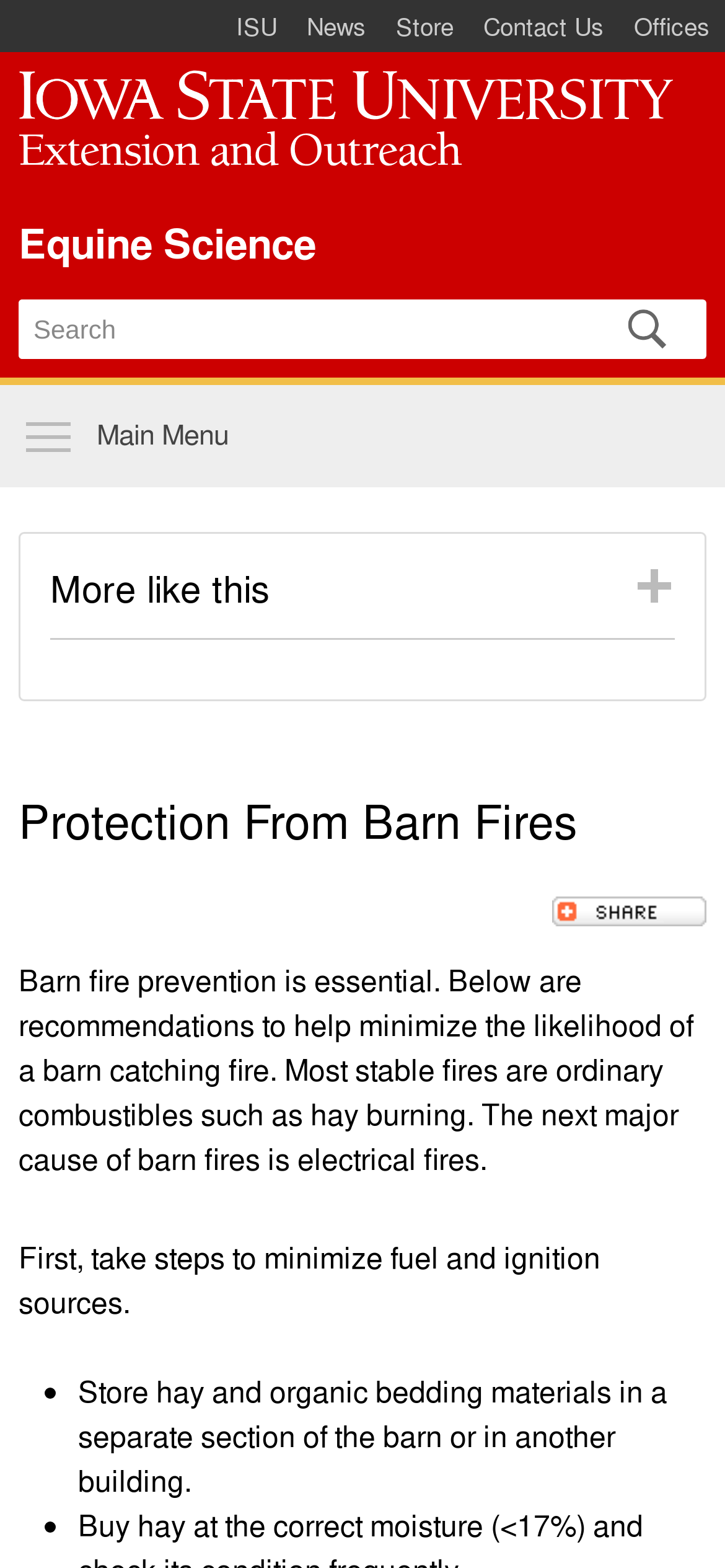Please determine the bounding box coordinates for the element that should be clicked to follow these instructions: "Go to Equine Science page".

[0.026, 0.136, 0.436, 0.174]